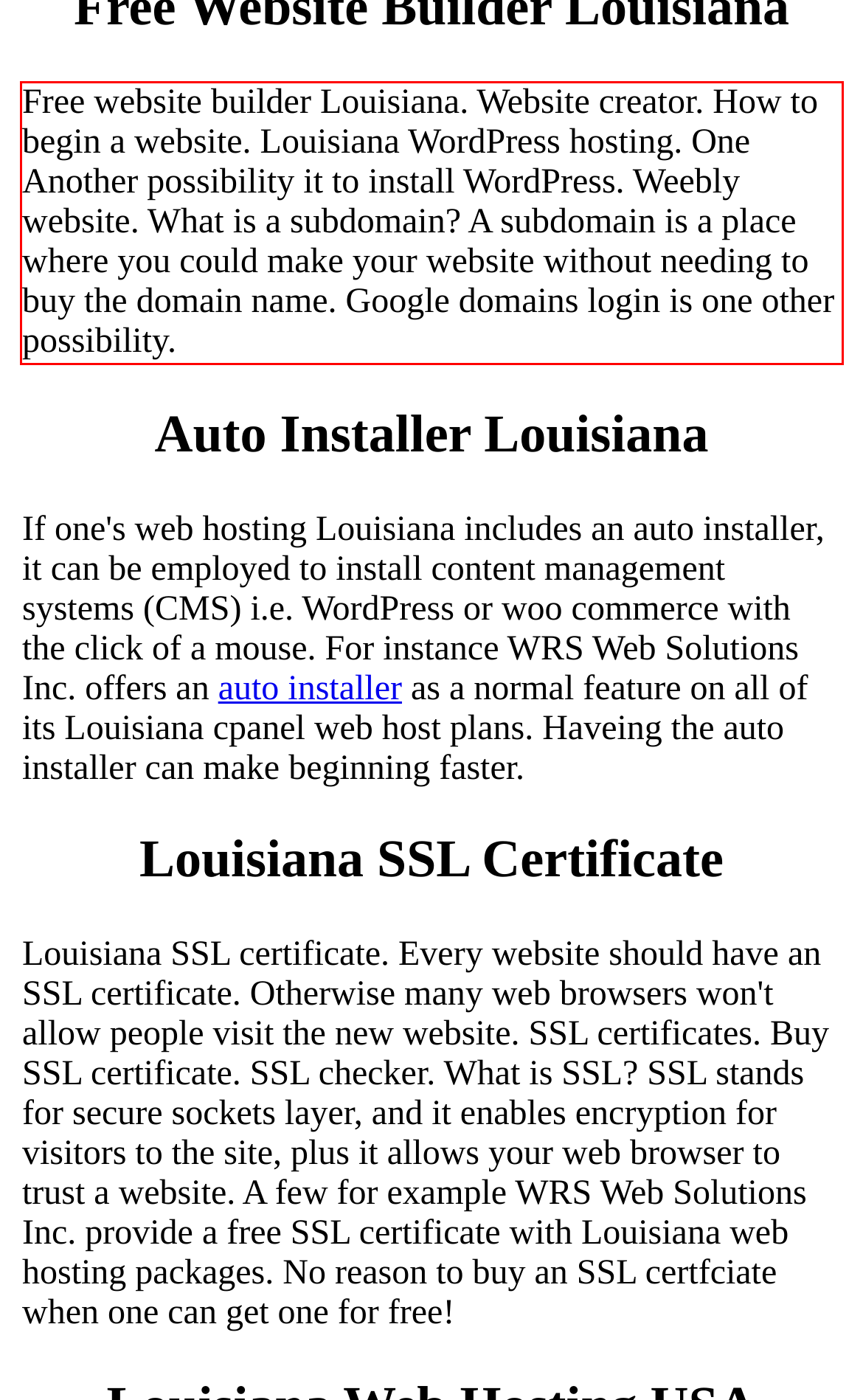Within the screenshot of a webpage, identify the red bounding box and perform OCR to capture the text content it contains.

Free website builder Louisiana. Website creator. How to begin a website. Louisiana WordPress hosting. One Another possibility it to install WordPress. Weebly website. What is a subdomain? A subdomain is a place where you could make your website without needing to buy the domain name. Google domains login is one other possibility.